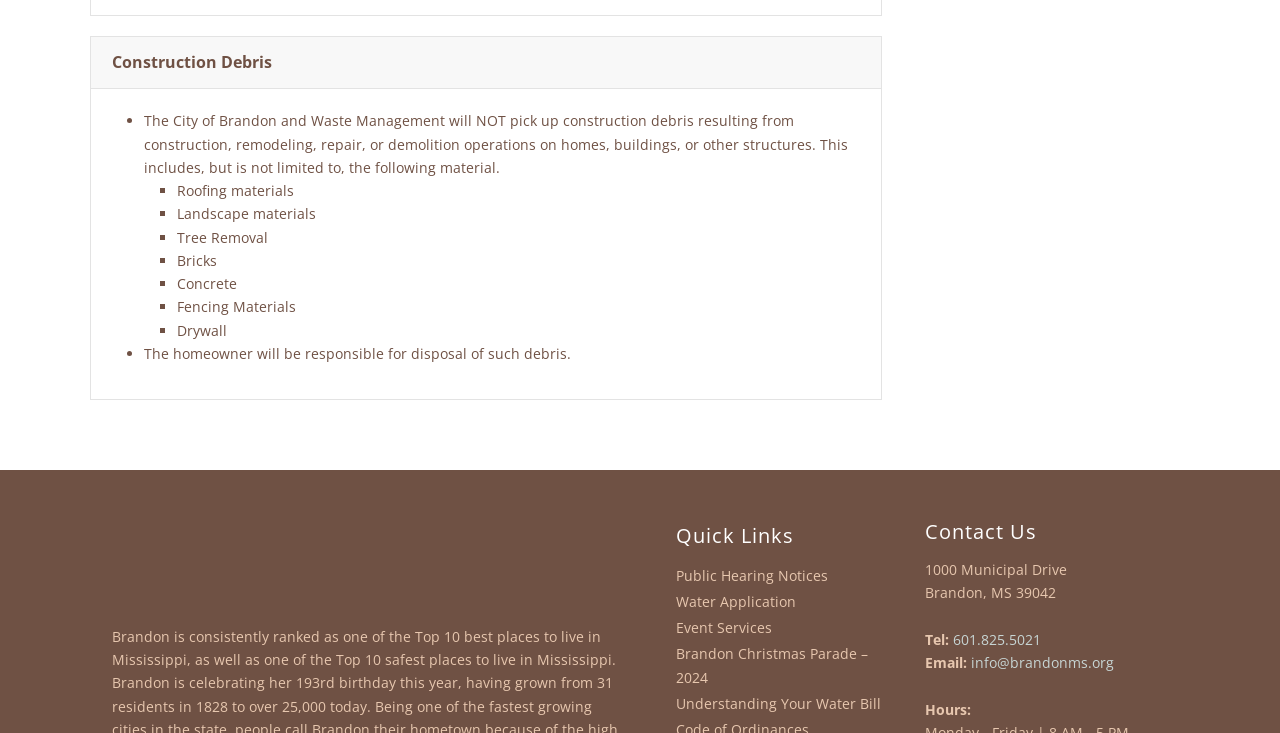Locate the bounding box of the UI element described in the following text: "Public Hearing Notices".

[0.528, 0.767, 0.704, 0.803]